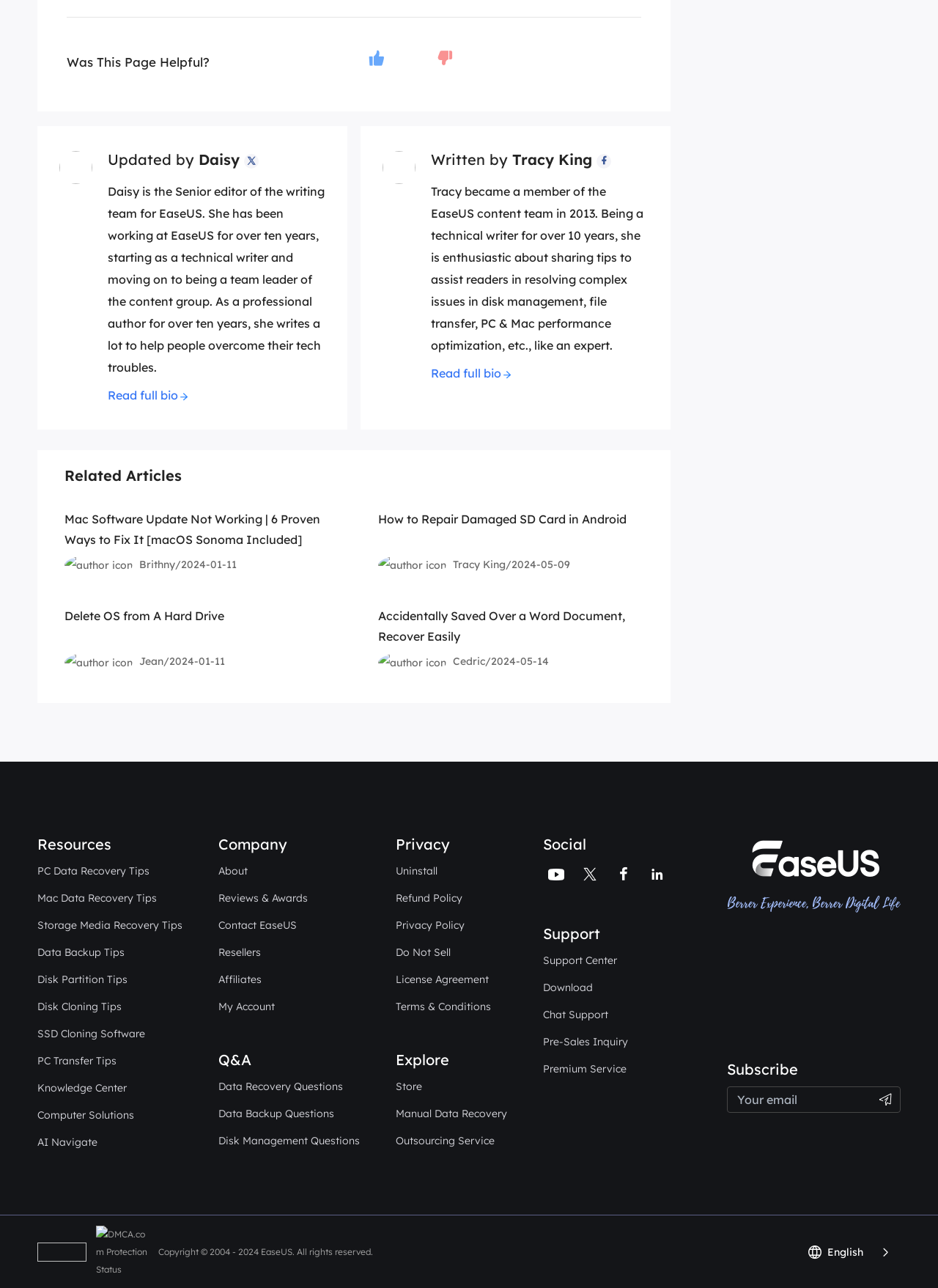Use a single word or phrase to answer this question: 
What is the purpose of the 'Resources' section?

To provide data recovery tips